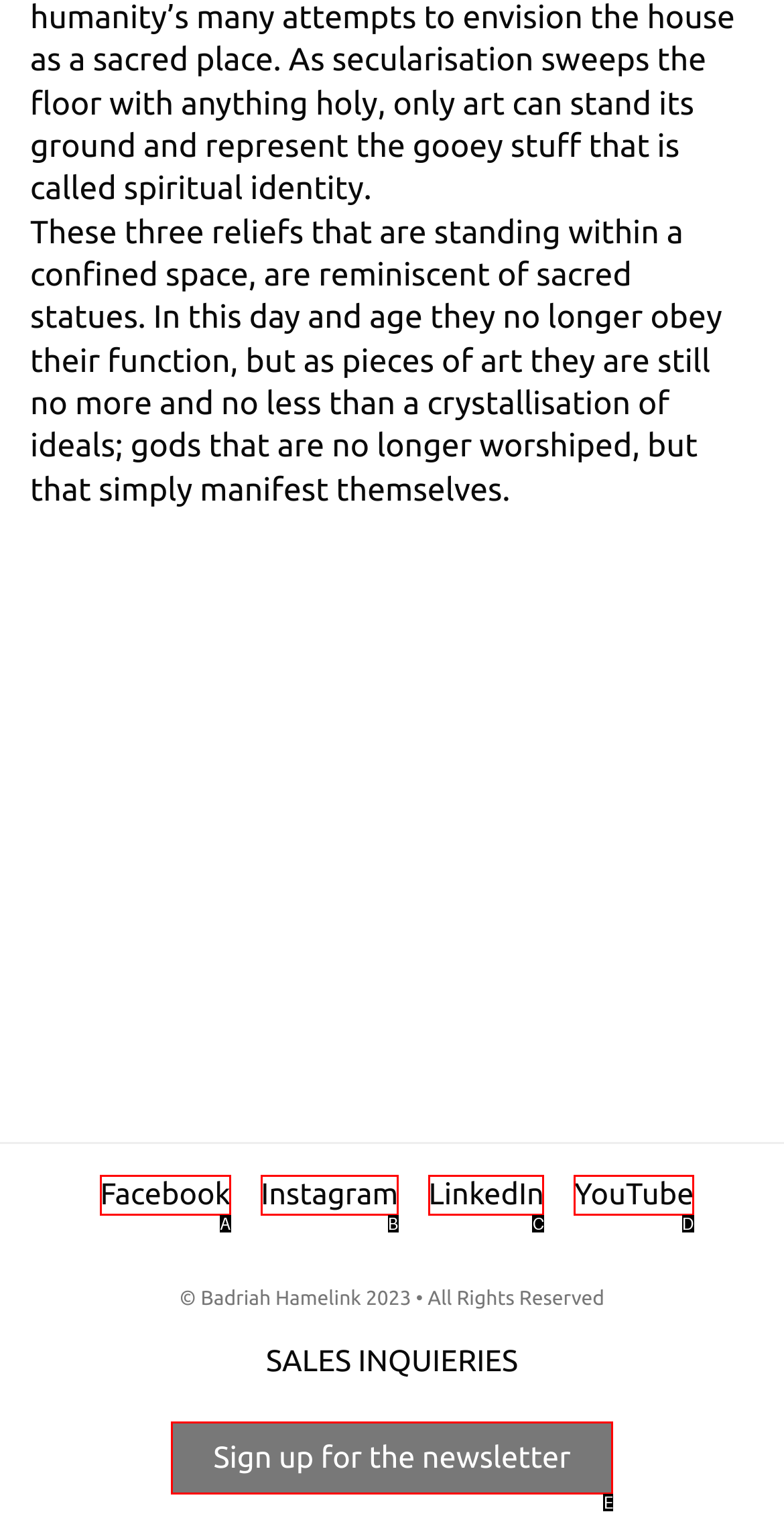Refer to the element description: Sign up for the newsletter and identify the matching HTML element. State your answer with the appropriate letter.

E